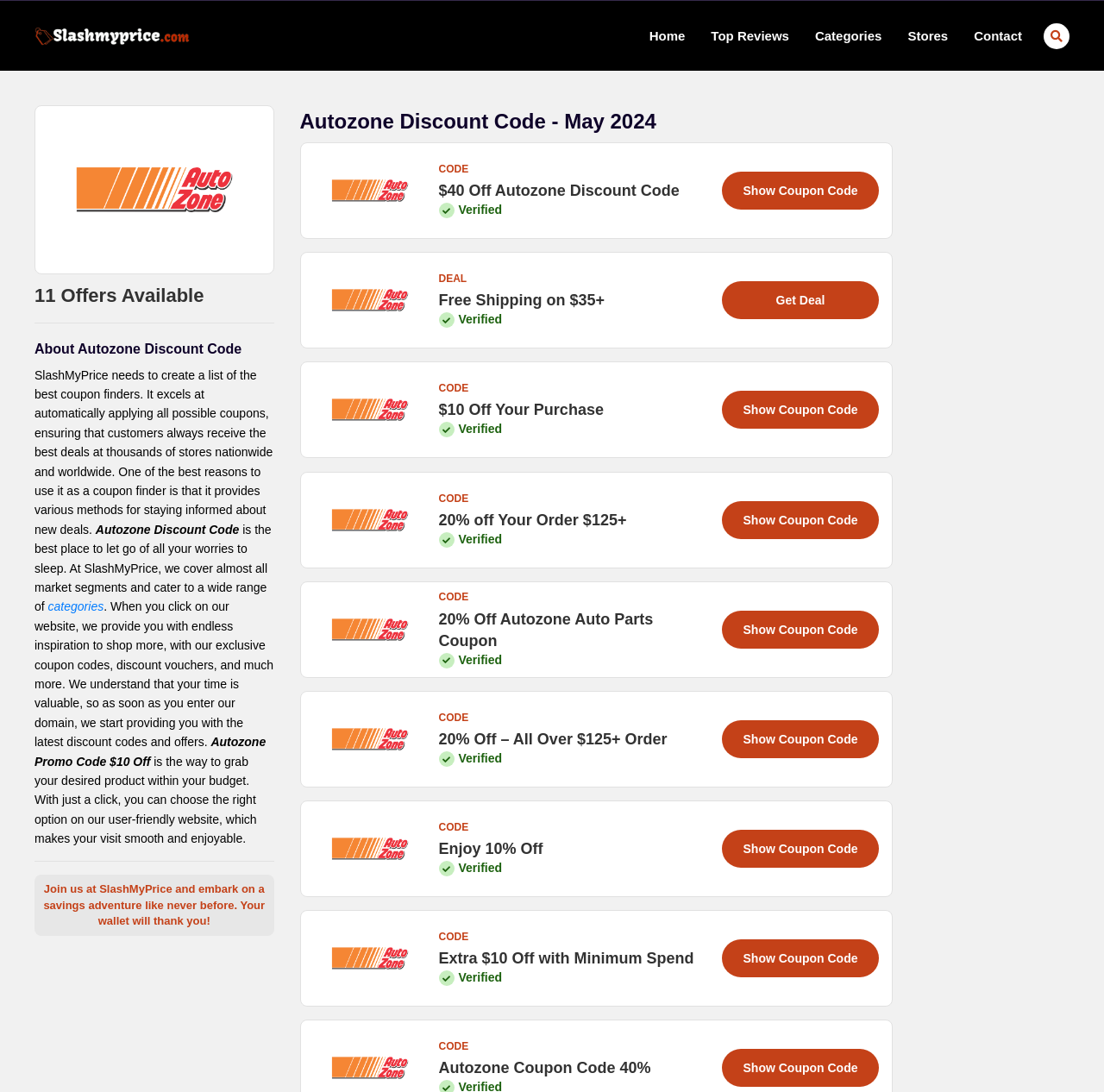What is the purpose of SlashMyPrice?
Using the visual information, answer the question in a single word or phrase.

Coupon finder